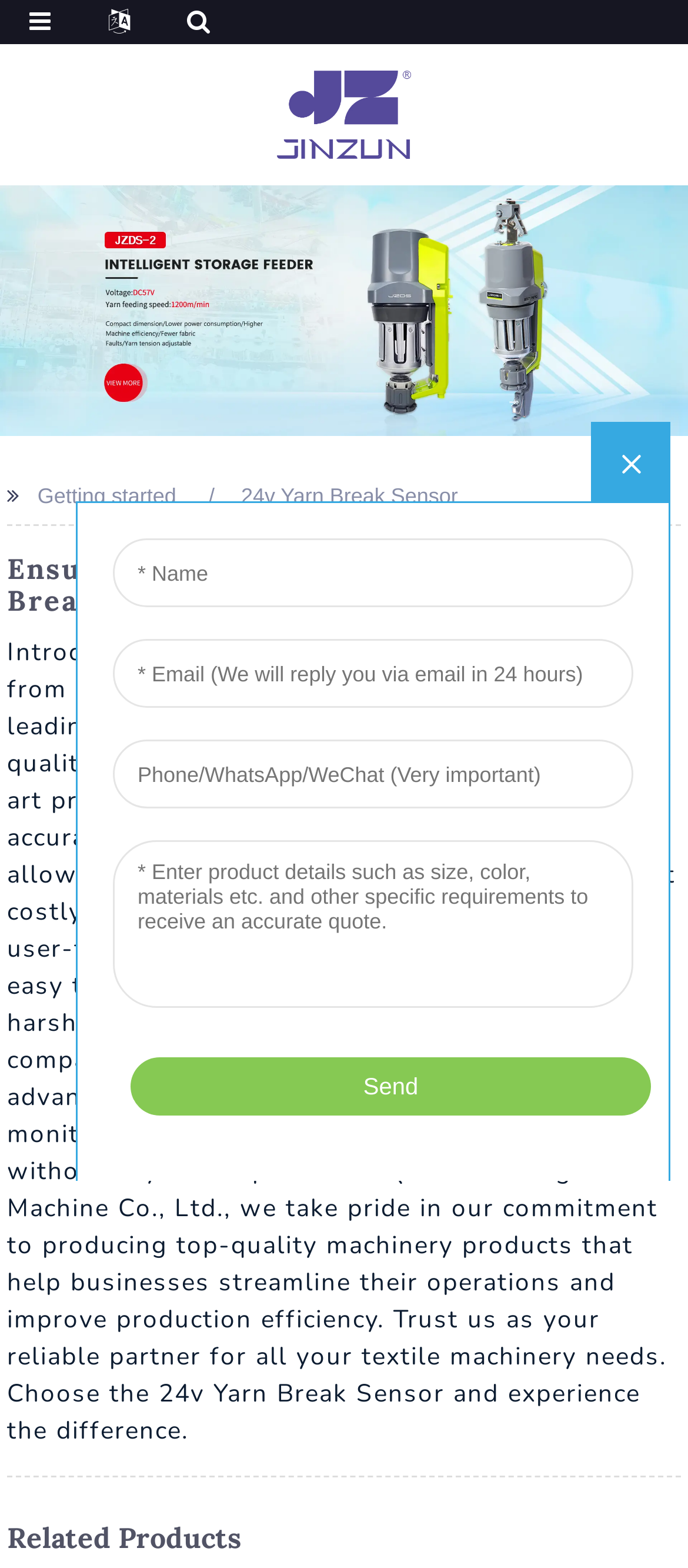What is the purpose of the 24v Yarn Break Sensor?
Give a single word or phrase as your answer by examining the image.

Detect yarn breakage